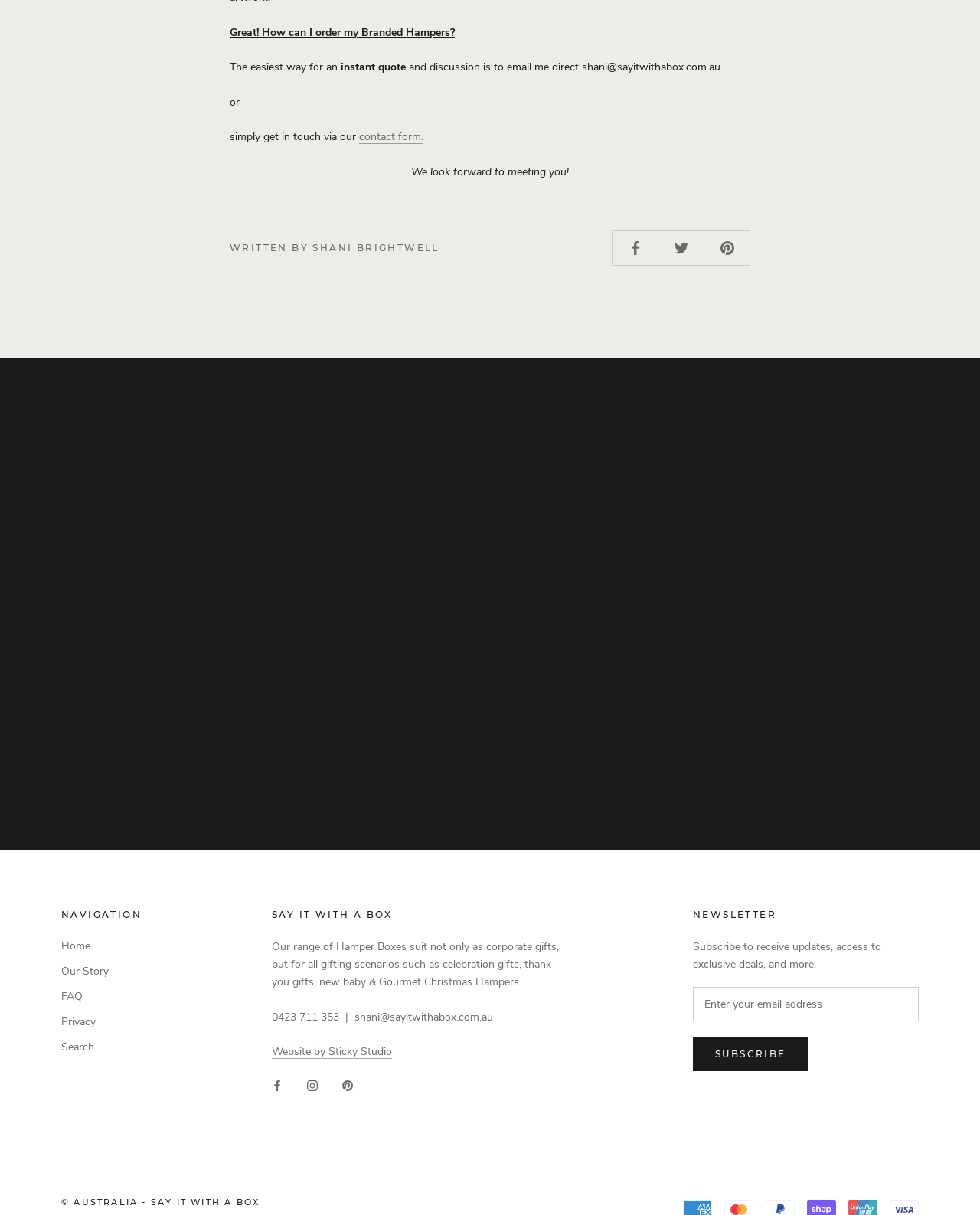Identify the bounding box coordinates for the UI element described as follows: Website by Sticky Studio. Use the format (top-left x, top-left y, bottom-right x, bottom-right y) and ensure all values are floating point numbers between 0 and 1.

[0.277, 0.86, 0.4, 0.872]